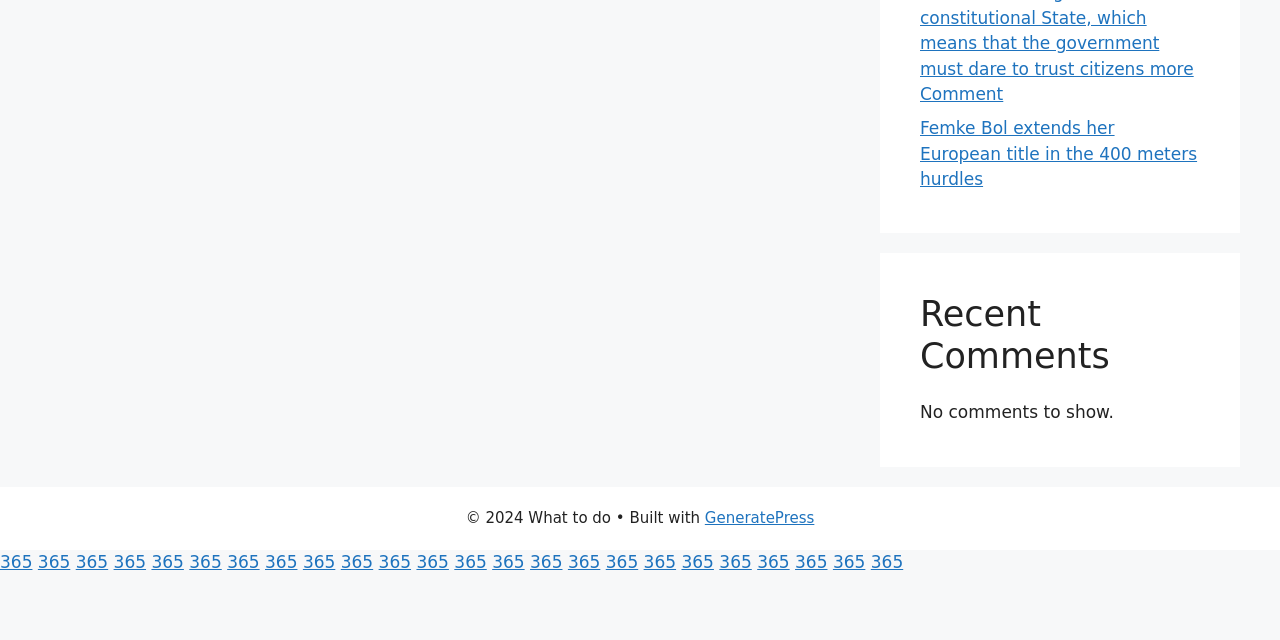Extract the bounding box coordinates of the UI element described: "365". Provide the coordinates in the format [left, top, right, bottom] with values ranging from 0 to 1.

[0.0, 0.862, 0.025, 0.893]